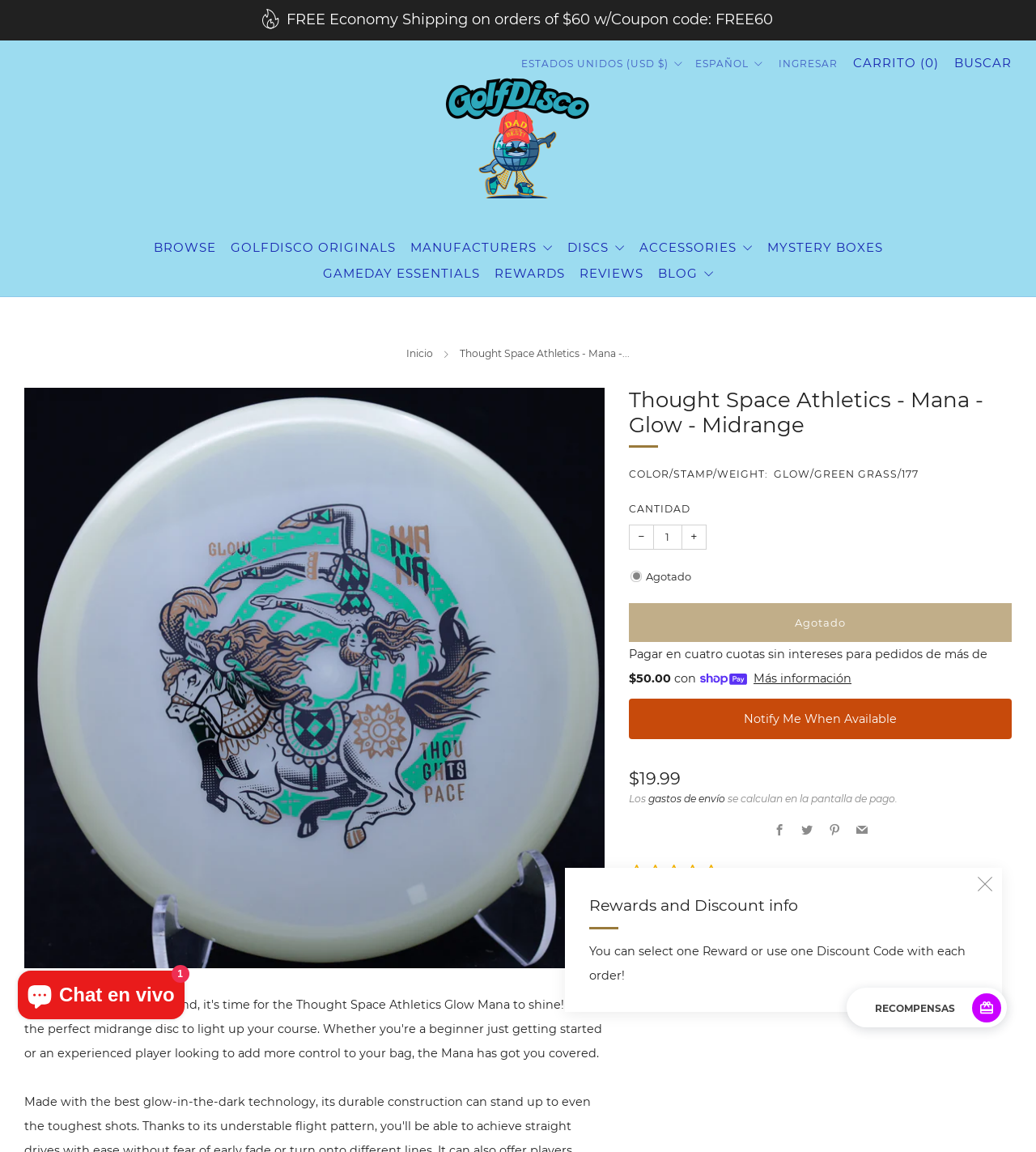Using details from the image, please answer the following question comprehensively:
What social media platforms are available?

The social media platforms can be found in the links 'Facebook', 'Twitter', 'Pinterest', and 'Email' which are located at the bottom of the webpage.